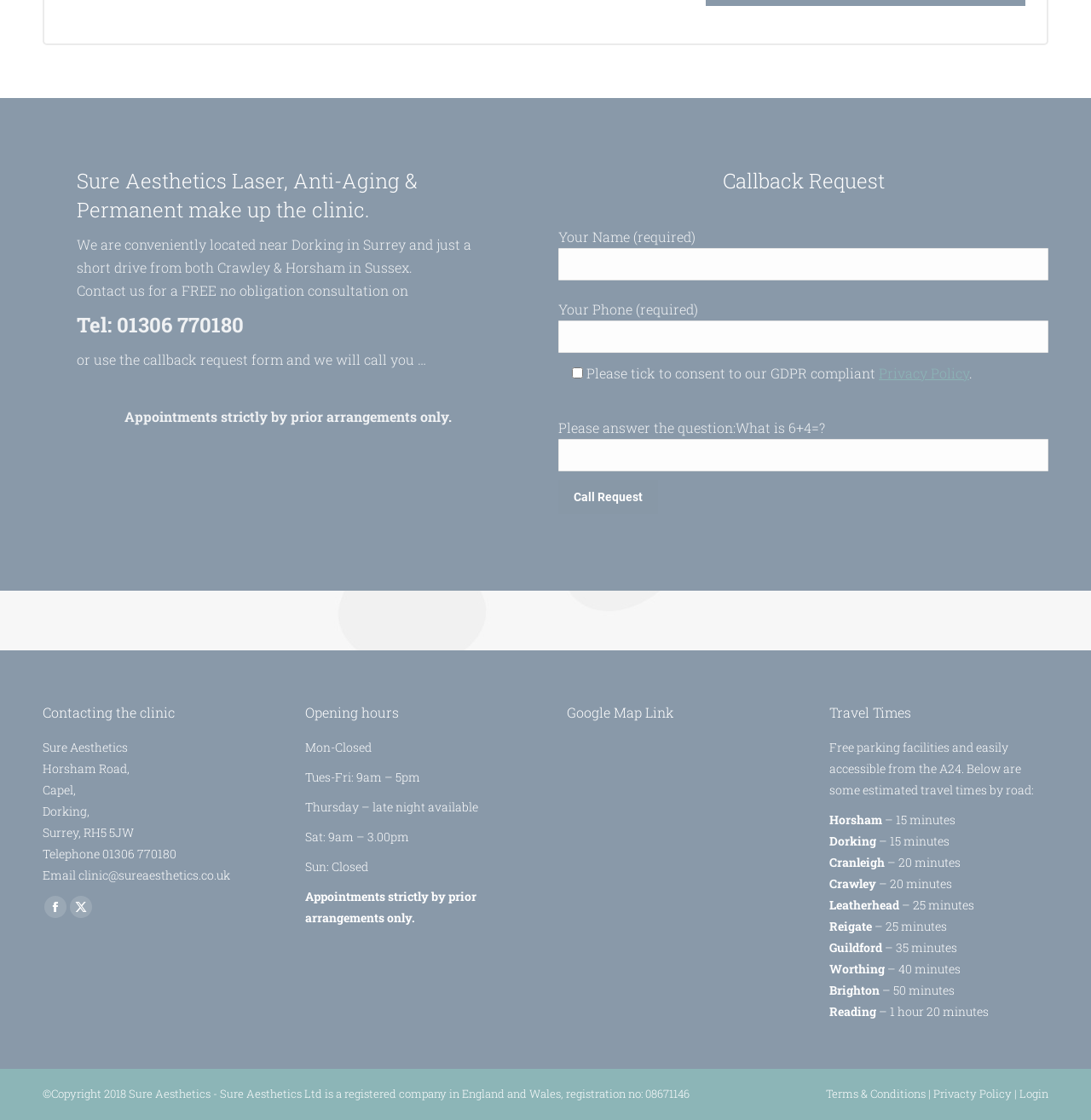Find the bounding box coordinates of the element to click in order to complete the given instruction: "Fill in your name."

[0.512, 0.221, 0.961, 0.25]